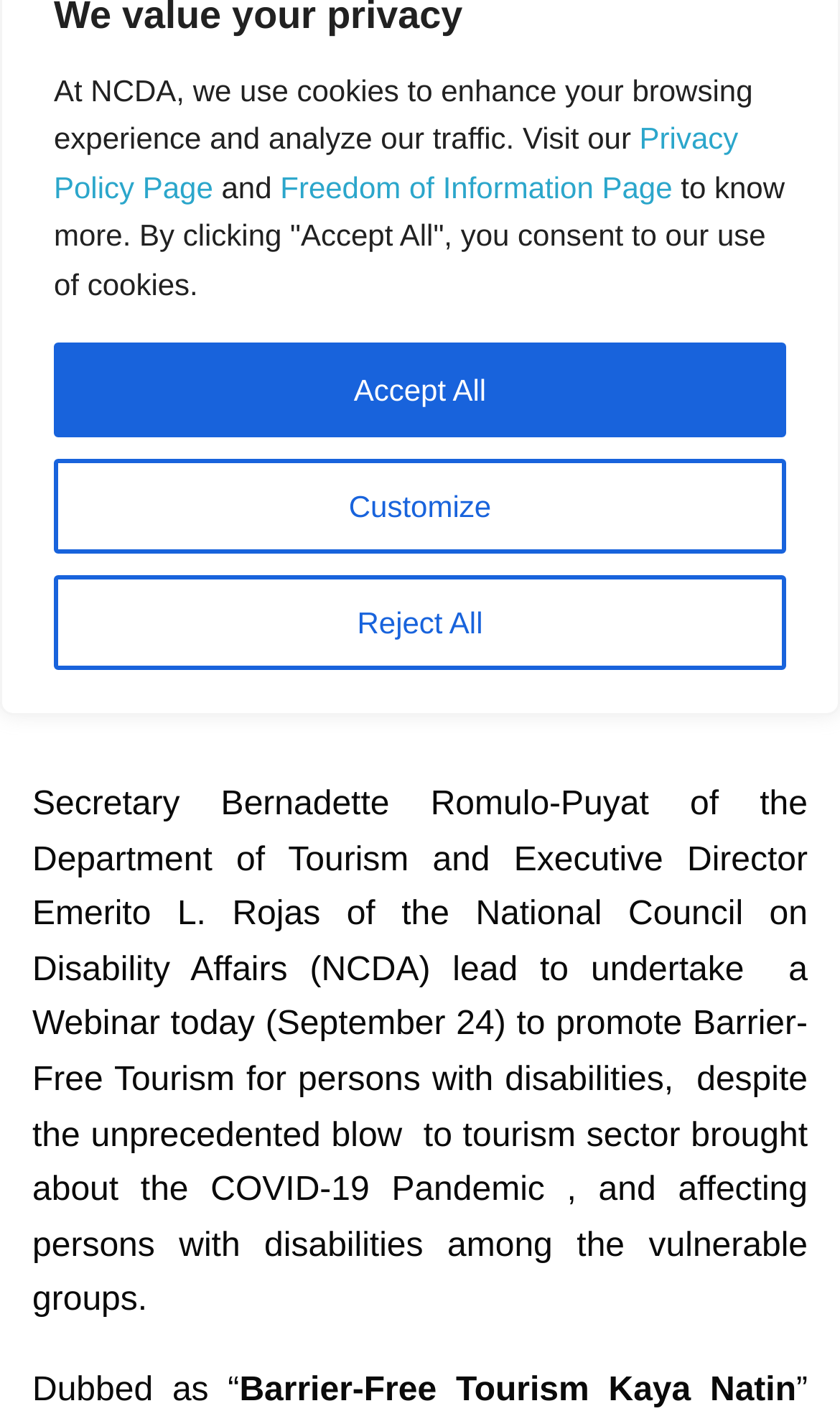Given the element description, predict the bounding box coordinates in the format (top-left x, top-left y, bottom-right x, bottom-right y), using floating point numbers between 0 and 1: Rebecca Wilson

None